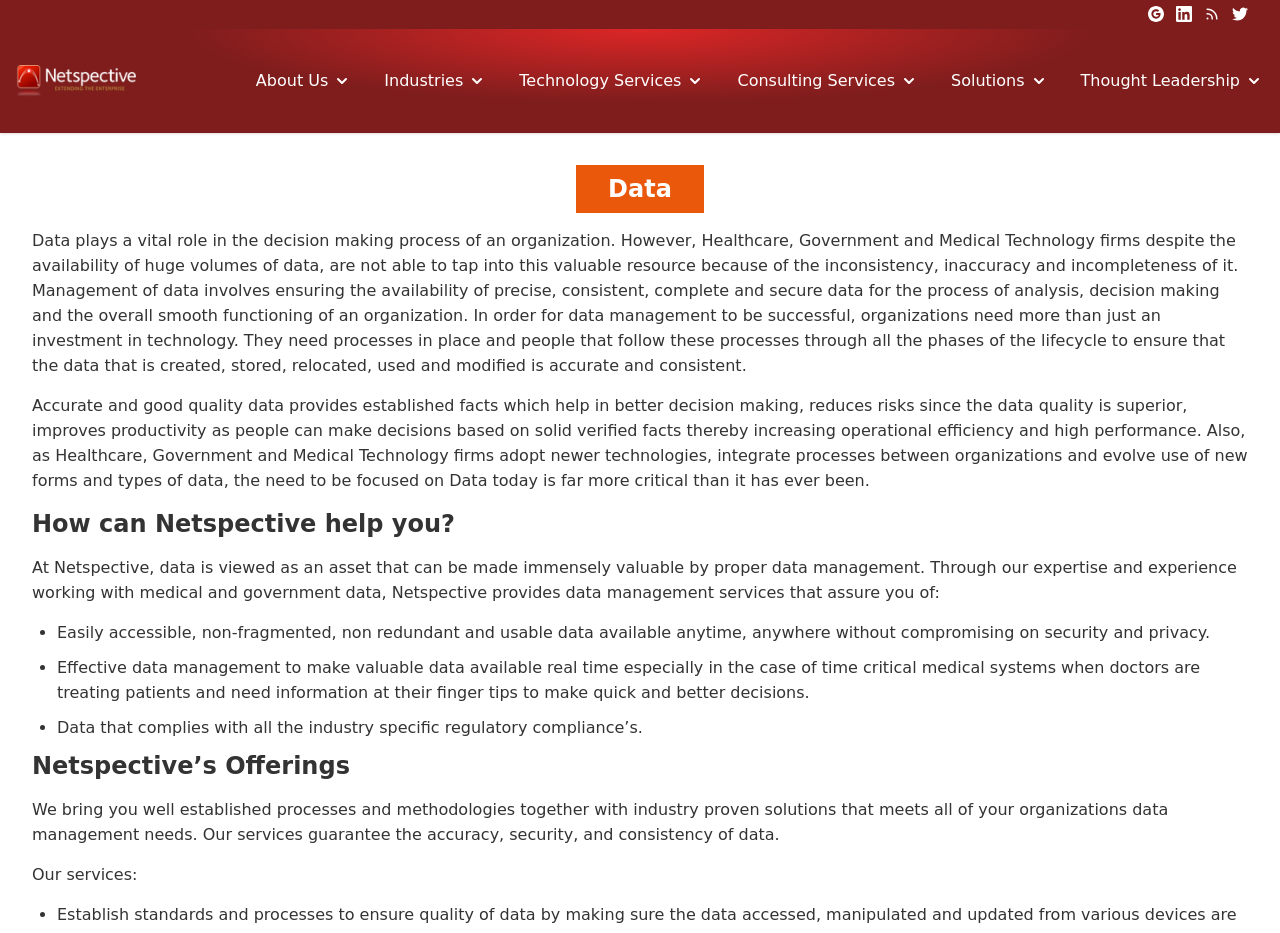Look at the image and give a detailed response to the following question: What is the role of data in an organization?

According to the webpage, data plays a vital role in the decision-making process of an organization, and accurate and good-quality data provides established facts that help in better decision making, reduces risks, and improves productivity.